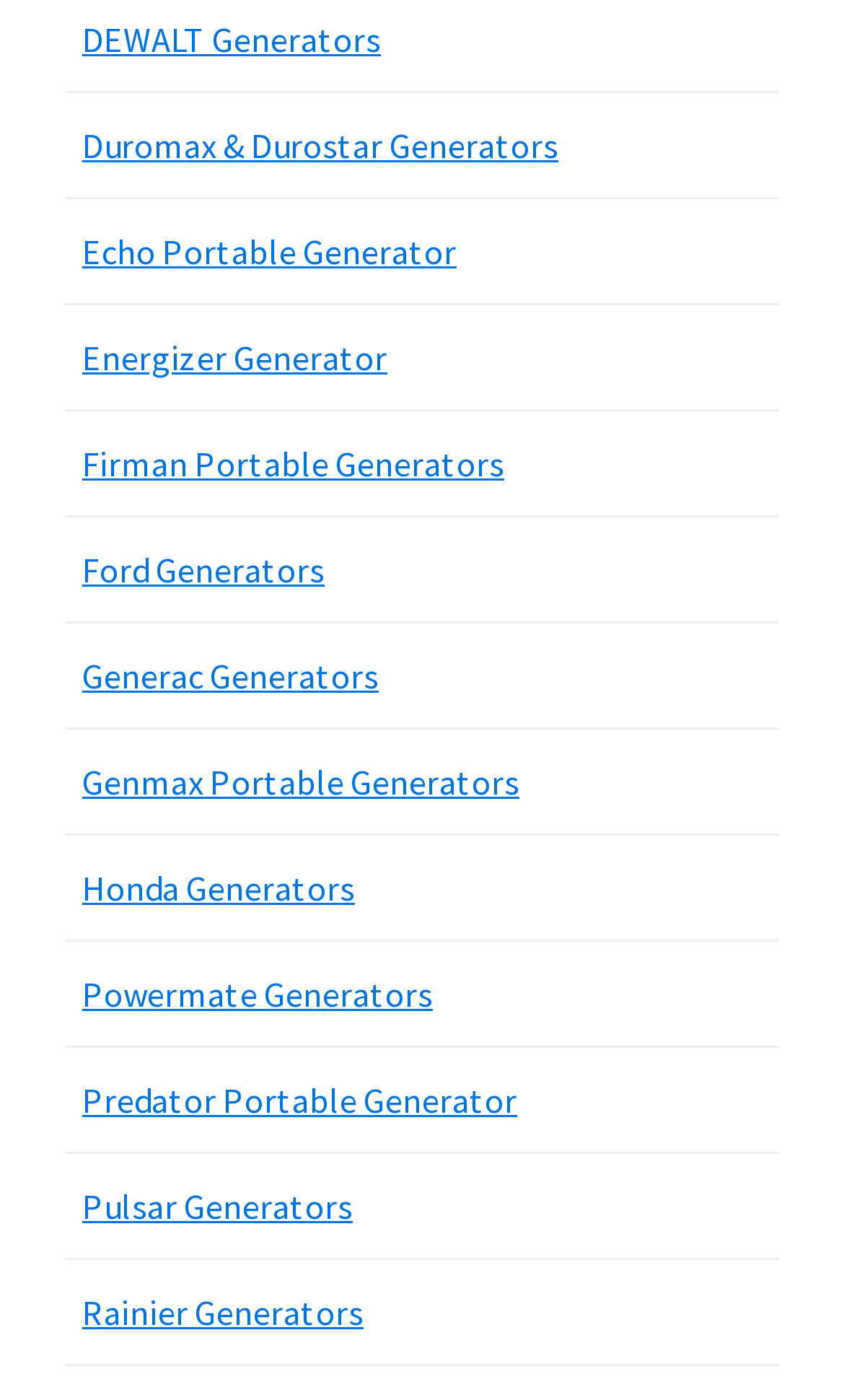Bounding box coordinates are to be given in the format (top-left x, top-left y, bottom-right x, bottom-right y). All values must be floating point numbers between 0 and 1. Provide the bounding box coordinate for the UI element described as: Duromax & Durostar Generators

[0.097, 0.088, 0.662, 0.119]